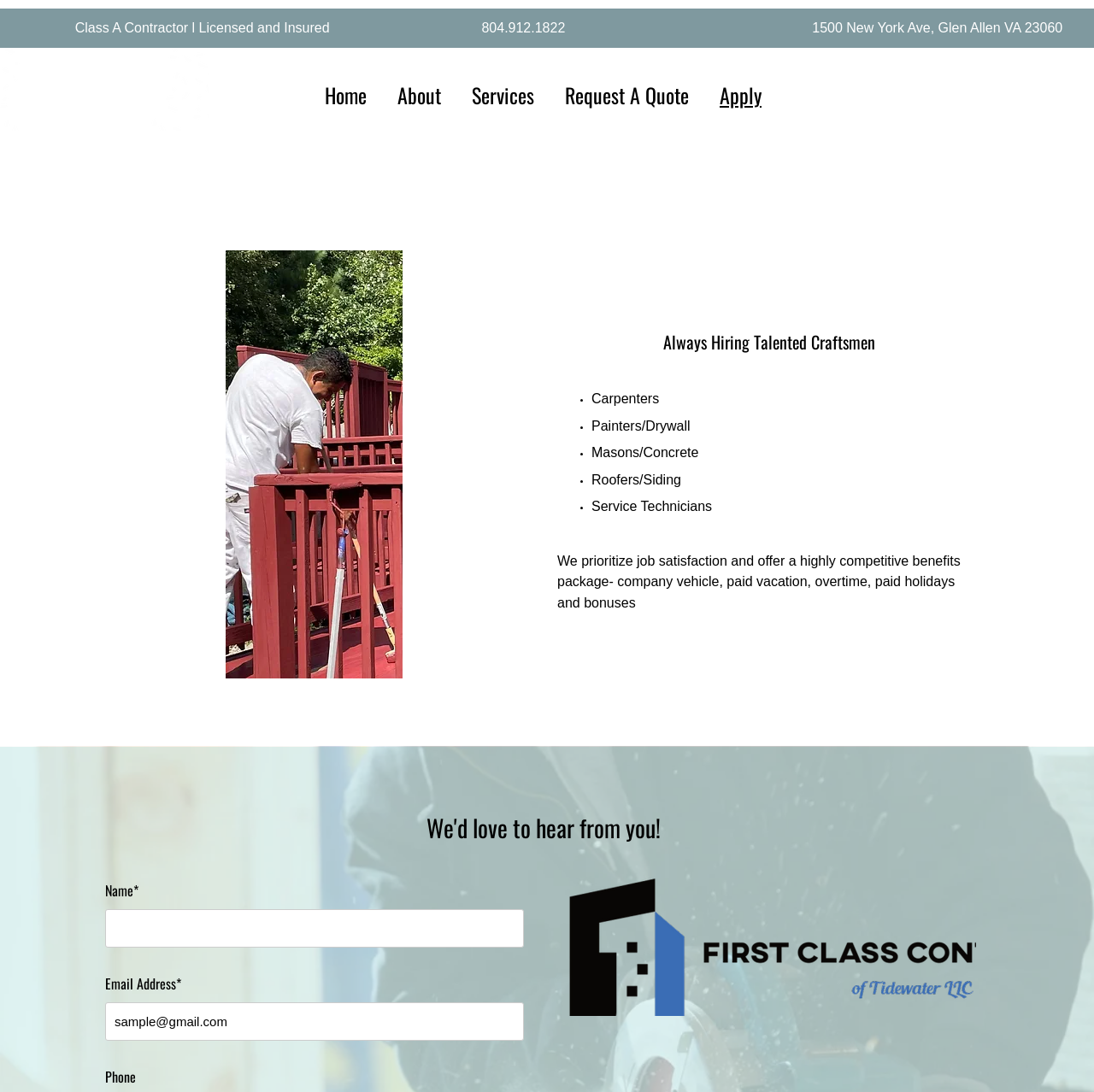Answer the following inquiry with a single word or phrase:
What benefits do they offer to their employees?

Company vehicle, paid vacation, overtime, paid holidays, and bonuses